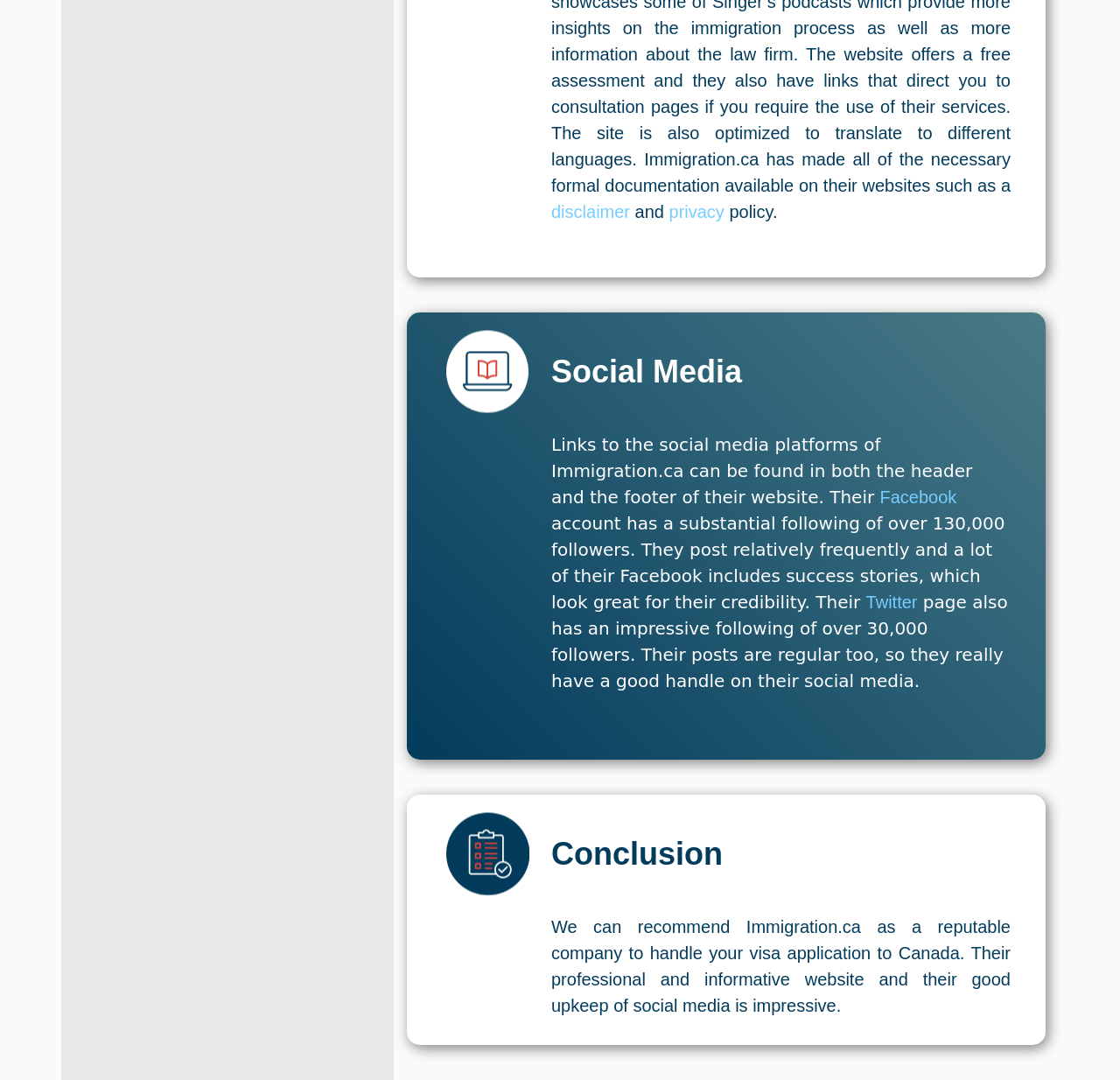Where can links to social media platforms be found?
Using the picture, provide a one-word or short phrase answer.

header and footer